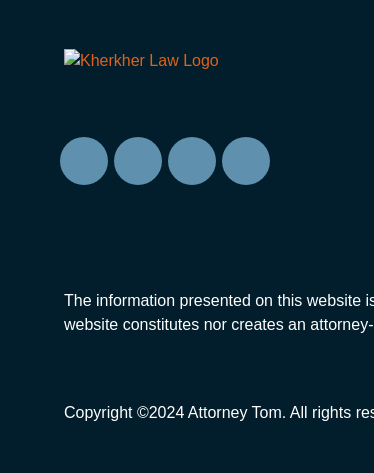Please examine the image and answer the question with a detailed explanation:
What is the purpose of the disclaimer?

The disclaimer informs visitors that the information on this website is not intended as legal advice and does not create an attorney-client relationship, which is essential for transparency and protecting the firm from potential liability.